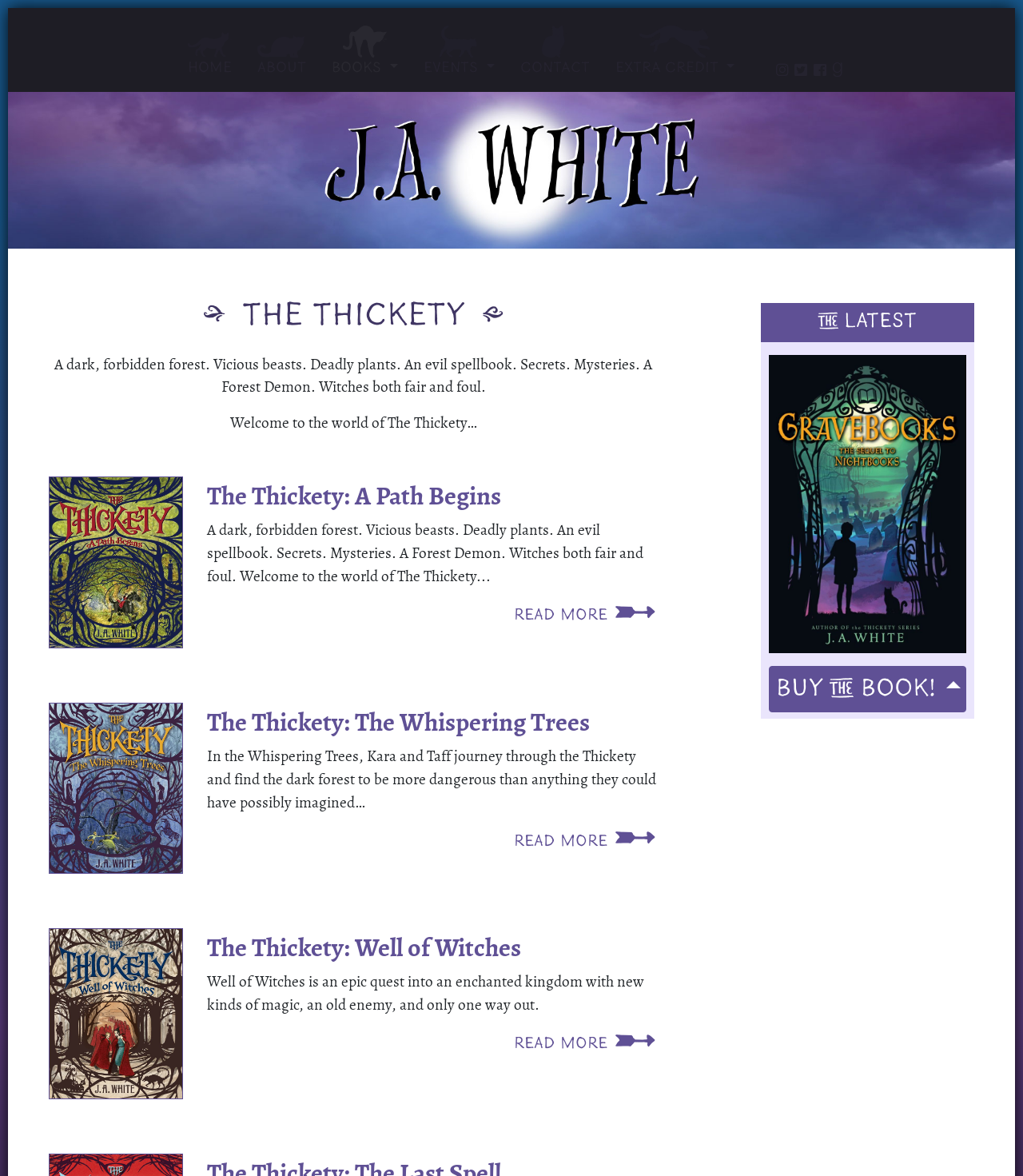What is the name of the author?
Using the visual information, respond with a single word or phrase.

JA White